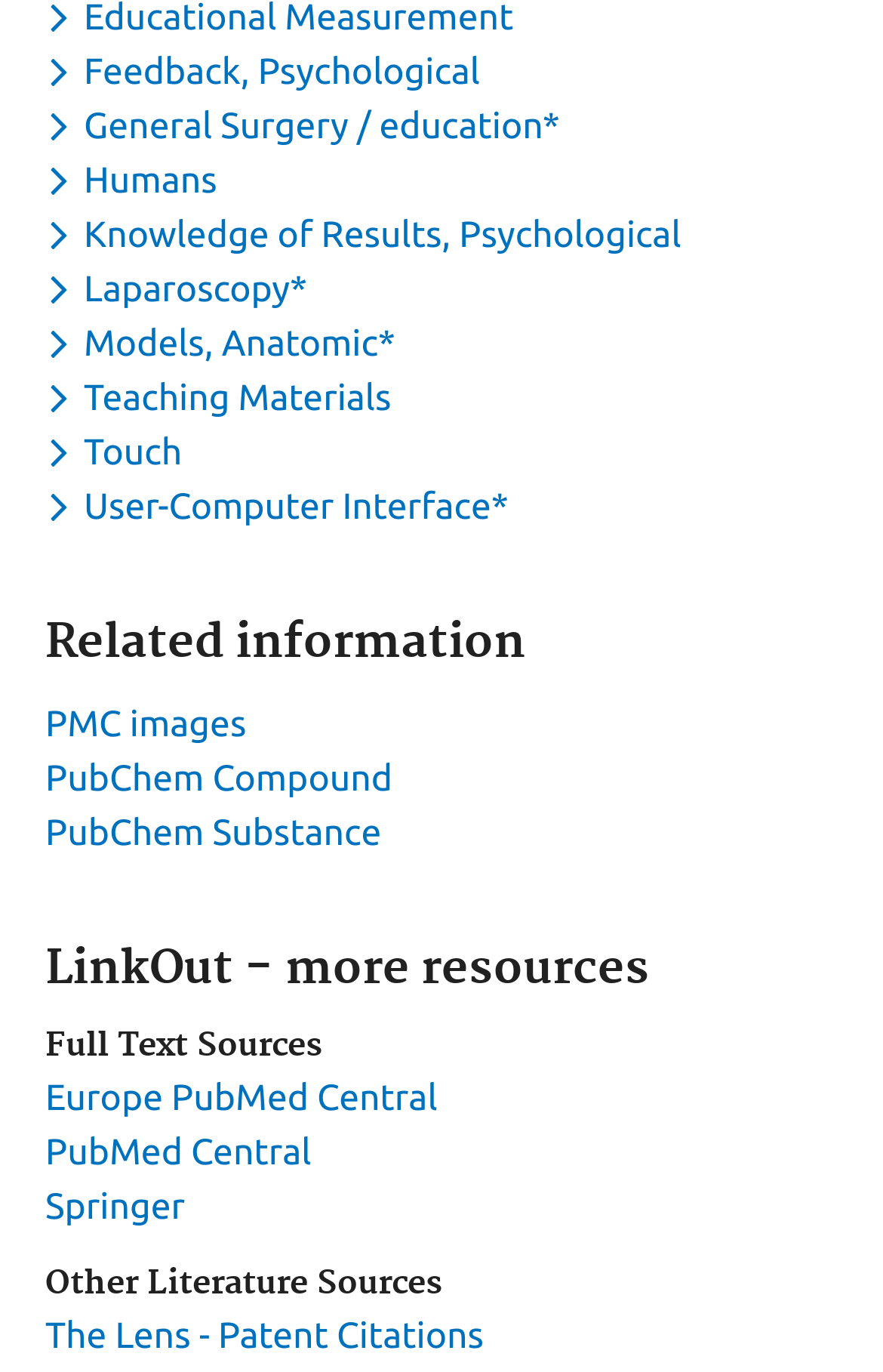Please look at the image and answer the question with a detailed explanation: How many dropdown menus are available?

I counted the number of buttons with the text 'Toggle dropdown menu for keyword' and found 12 of them, each corresponding to a different keyword.